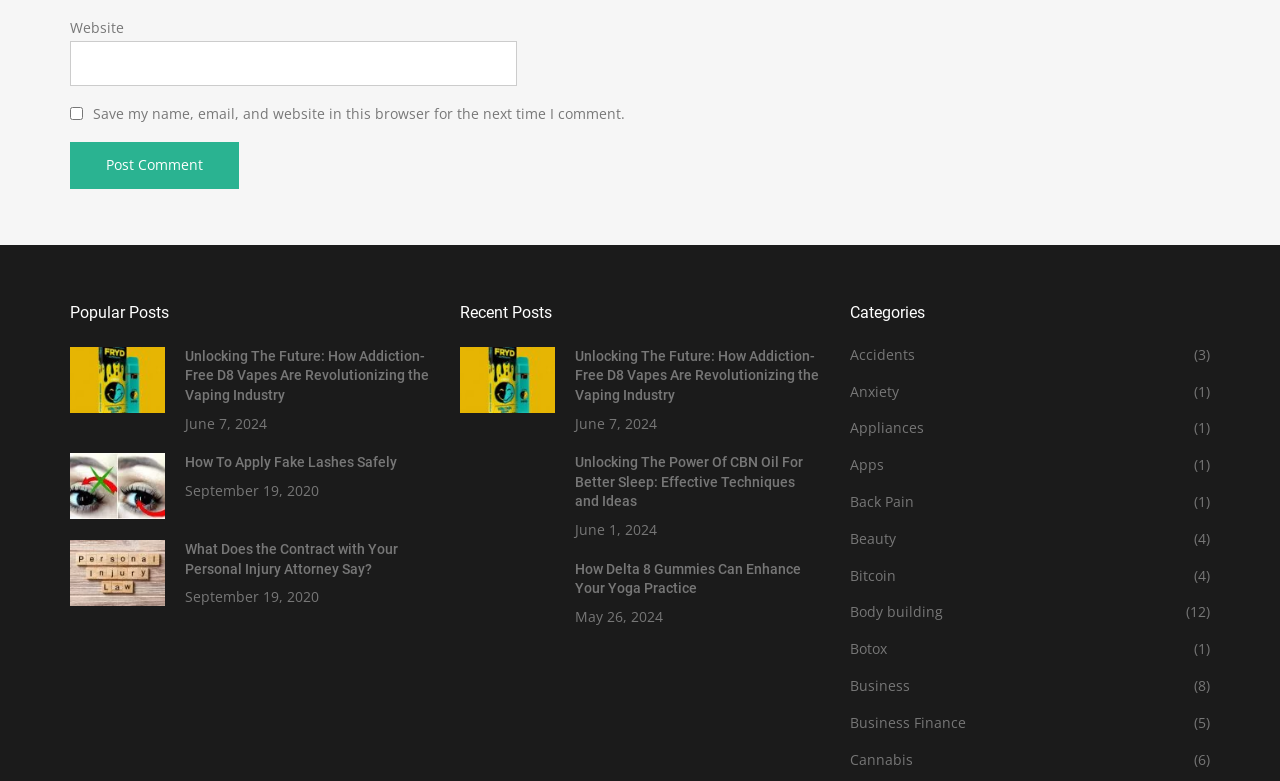Identify the bounding box coordinates of the section that should be clicked to achieve the task described: "Read 'Unlocking The Future: How Addiction-Free D8 Vapes Are Revolutionizing the Vaping Industry'".

[0.145, 0.445, 0.335, 0.516]